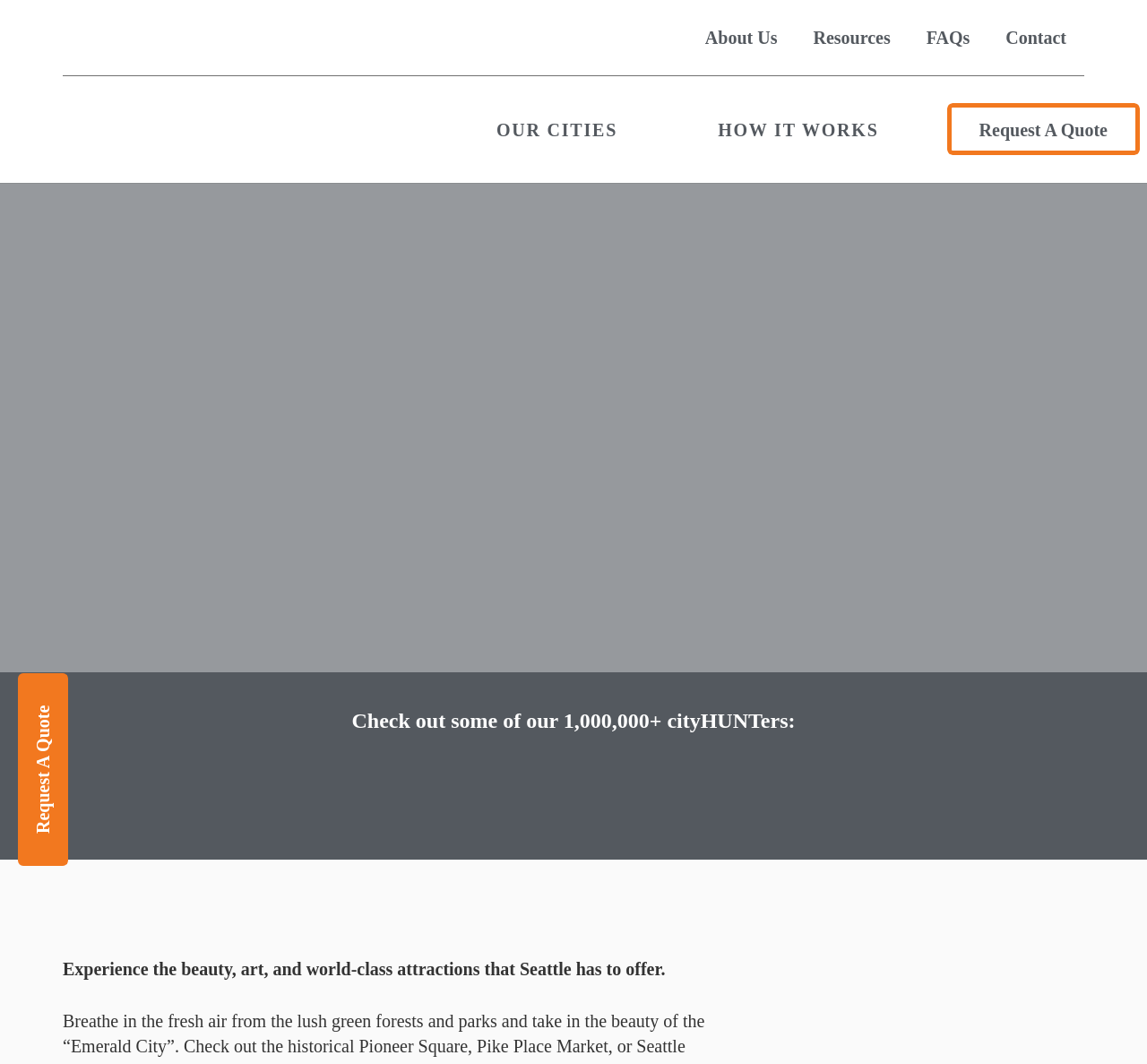Construct a thorough caption encompassing all aspects of the webpage.

The webpage is about cityHUNT, a company that offers scavenger hunts and team building games in Seattle, Washington. At the top left of the page, there is a cityHUNT logo, and next to it, there are three navigation links: "OUR CITIES", "HOW IT WORKS", and "Request A Quote". 

Below the navigation links, there is a large heading that reads "The most epic Seattle, Washington Team Building Scavenger Hunt EVER!". Underneath this heading, there is a "Request A Quote" link. 

Further down, there is another heading that says "Check out some of our 1,000,000+ cityHUNTers:". Below this heading, there are six articles or sections, arranged horizontally, that likely showcase testimonials or reviews from cityHUNT participants. 

To the right of these articles, there is a "Request A Quote" link. At the bottom of the page, there is a paragraph of text that describes the beauty and attractions of Seattle.